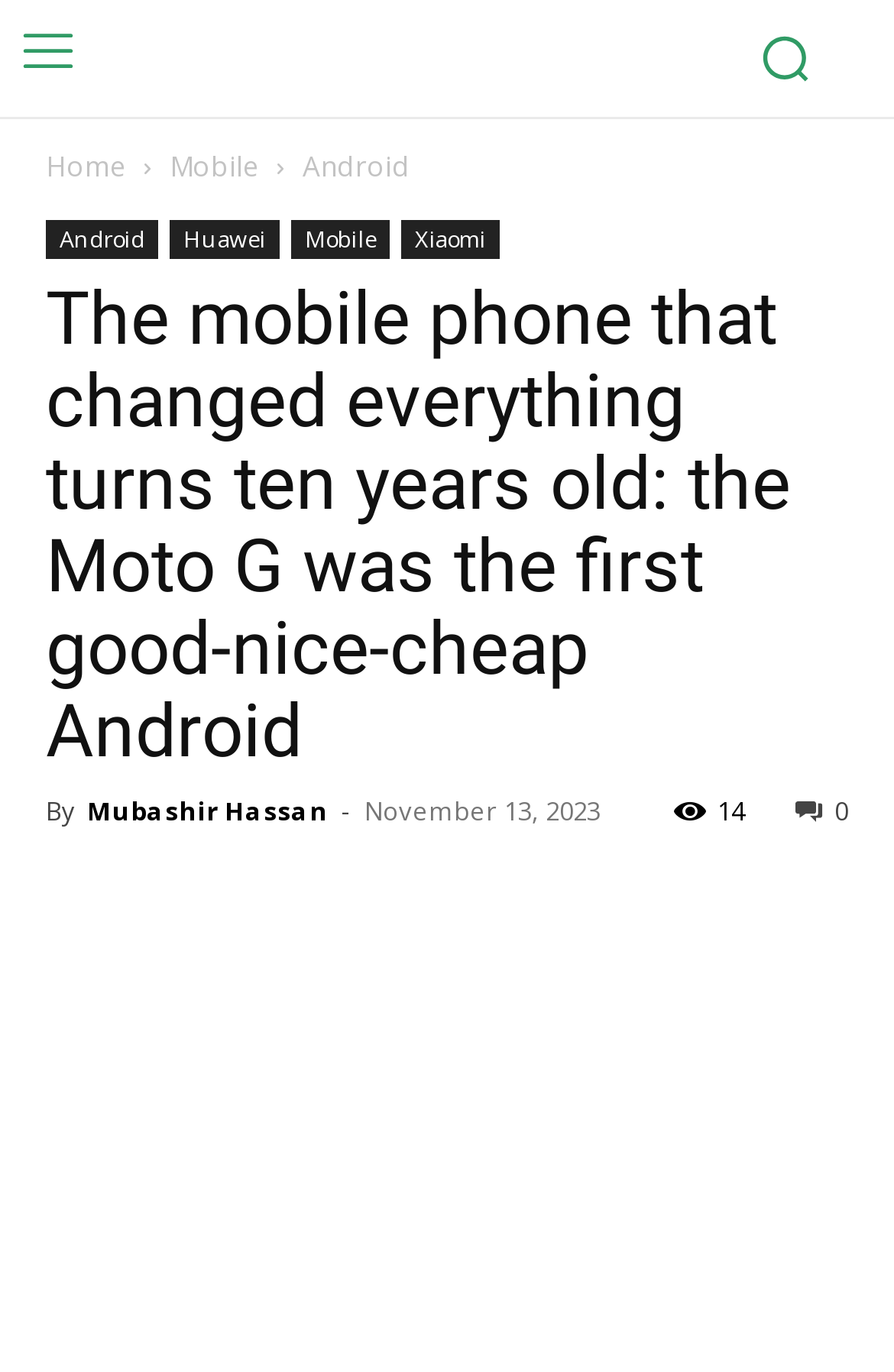Identify the bounding box coordinates of the HTML element based on this description: "Mubashir Hassan".

[0.097, 0.577, 0.367, 0.602]